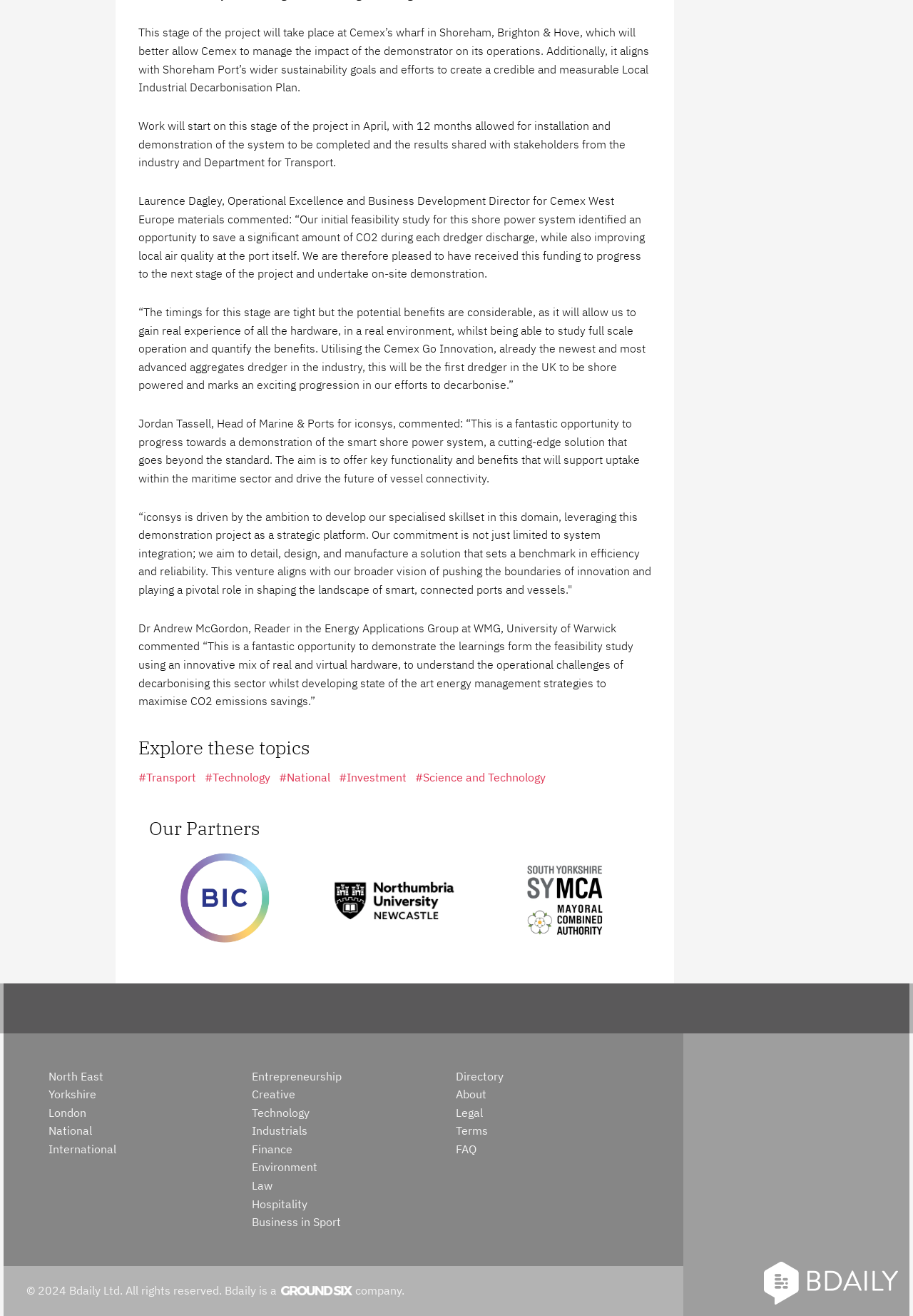Determine the bounding box coordinates of the target area to click to execute the following instruction: "Click on 'Bdaily'."

[0.837, 0.959, 0.984, 0.991]